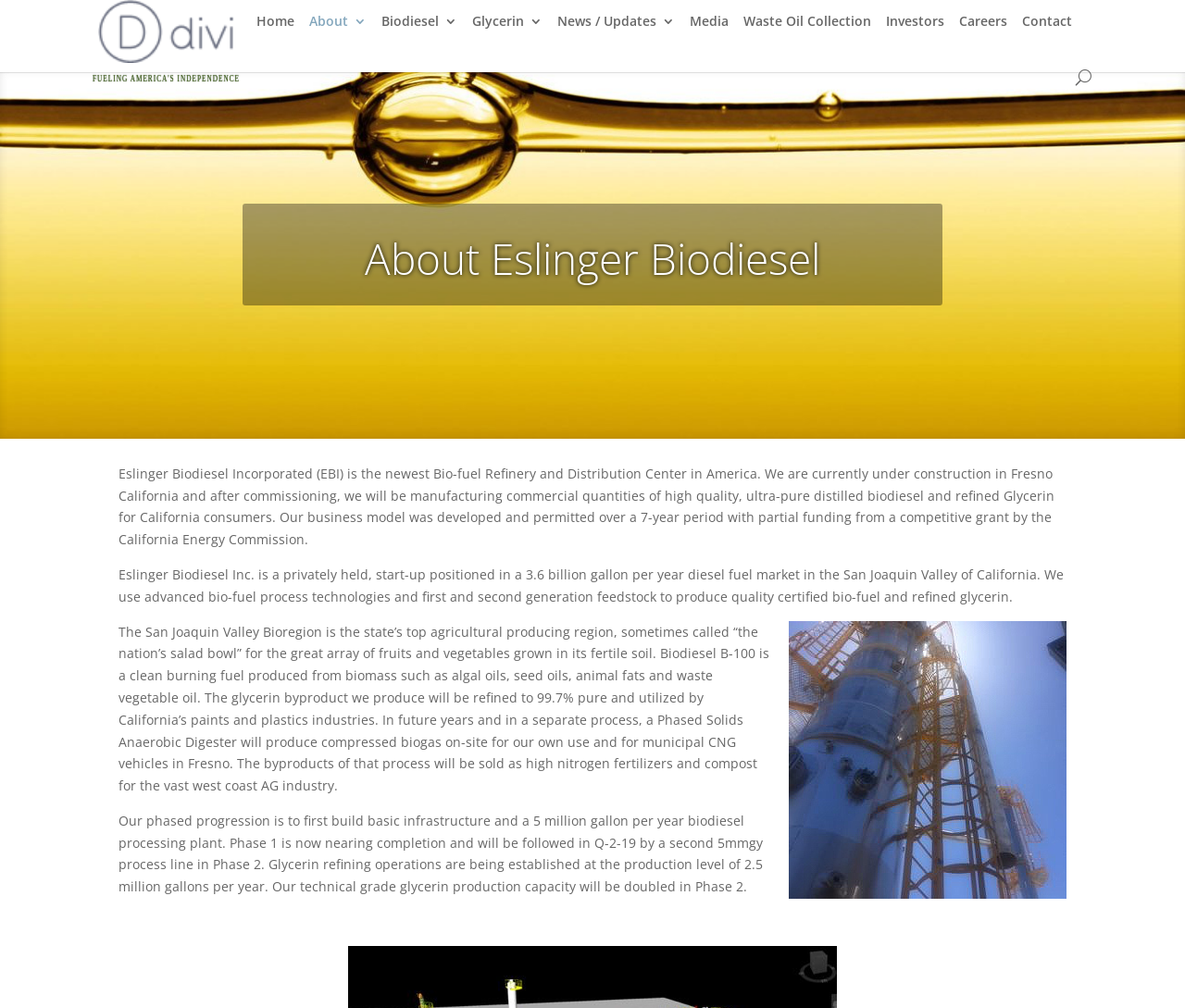Construct a comprehensive caption that outlines the webpage's structure and content.

The webpage is about Eslinger Biodiesel, a company that produces biodiesel and refined glycerin. At the top left corner, there is a logo image of Eslinger Biodiesel, accompanied by a link to the company's homepage. 

Below the logo, there is a navigation menu with 11 links, including "Home", "About", "Biodiesel", "Glycerin", "News / Updates", "Media", "Waste Oil Collection", "Investors", "Careers", and "Contact". These links are aligned horizontally and take up a significant portion of the top section of the page.

The main content of the page is divided into sections, with a heading "About Eslinger Biodiesel" at the top. There are four paragraphs of text that provide information about the company, its business model, and its products. The text describes the company's mission, its position in the market, and its production process.

The first paragraph explains that Eslinger Biodiesel is a new bio-fuel refinery and distribution center in Fresno, California, and that it will be manufacturing high-quality biodiesel and refined glycerin. The second paragraph provides more information about the company's business model and its position in the market. The third paragraph describes the San Joaquin Valley Bioregion, where the company is located, and explains the production process of biodiesel and glycerin. The fourth paragraph outlines the company's phased progression plan, including the construction of a 5 million gallon per year biodiesel processing plant and the establishment of glycerin refining operations.

At the very bottom of the page, there is a small, empty text element, which may be a placeholder or a formatting element.